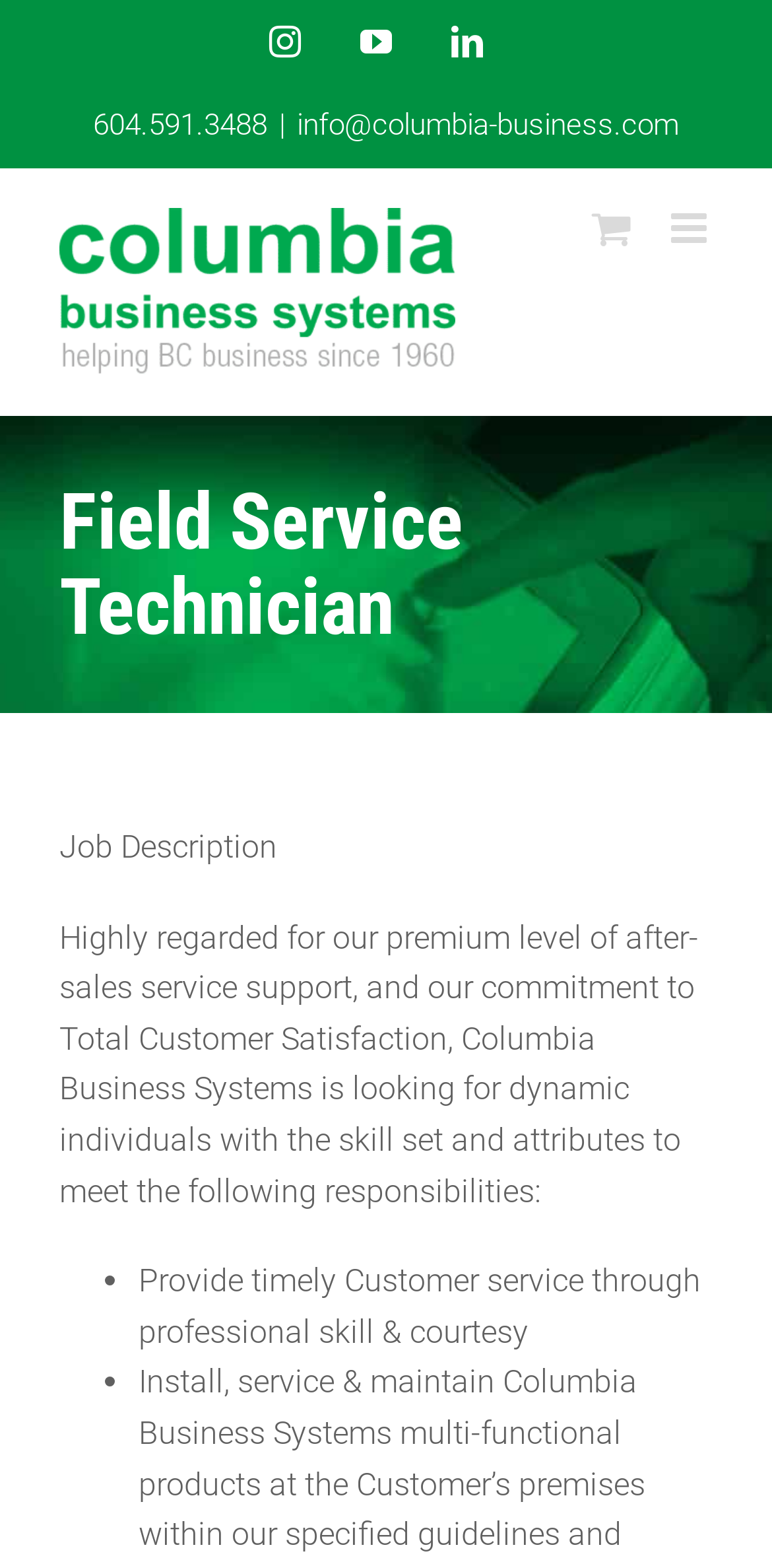Give a concise answer using one word or a phrase to the following question:
What is the job description of the Field Service Technician?

Provide timely Customer service